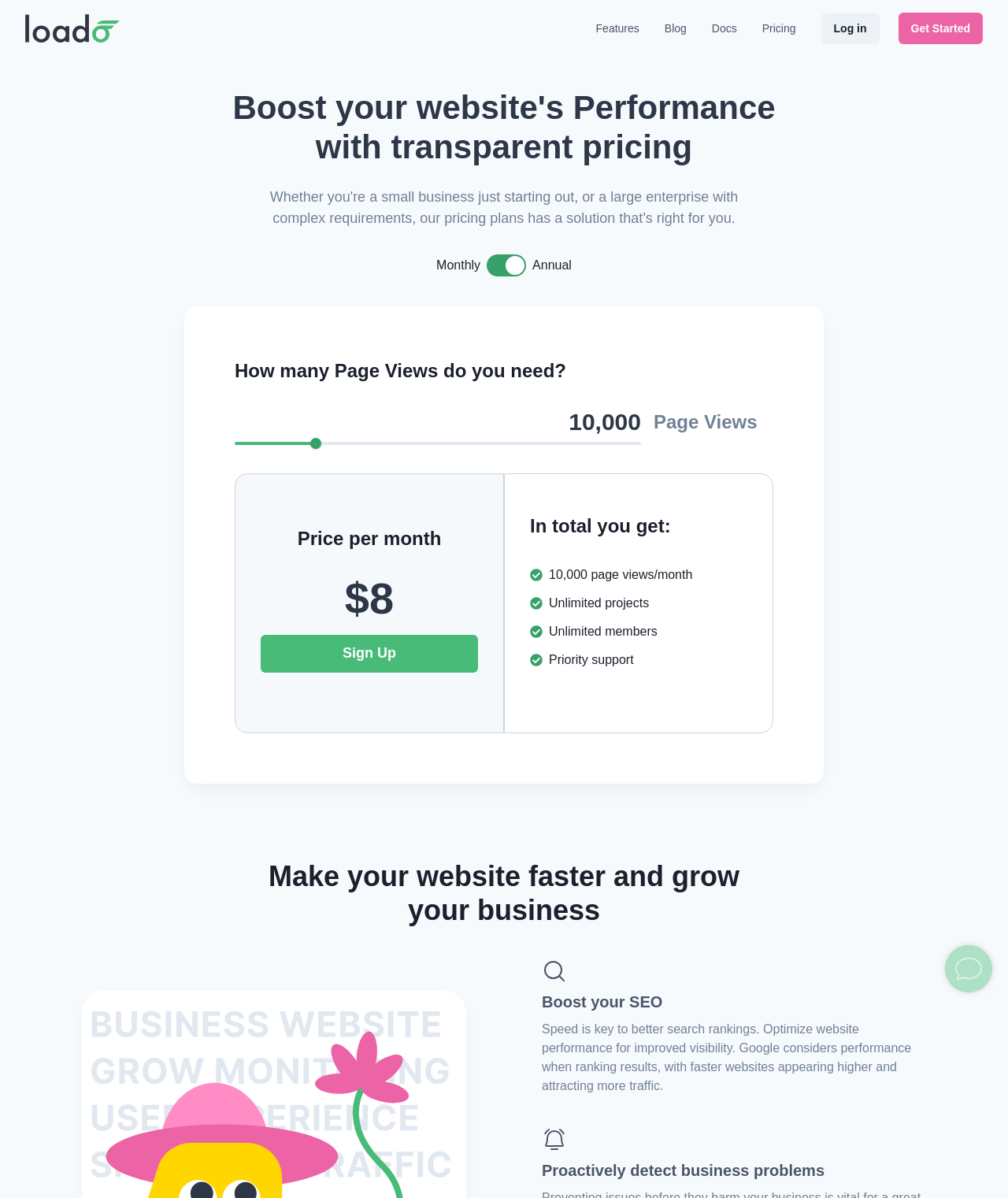Determine the bounding box coordinates of the section to be clicked to follow the instruction: "Click on the 'Get Started' button". The coordinates should be given as four float numbers between 0 and 1, formatted as [left, top, right, bottom].

[0.891, 0.011, 0.975, 0.037]